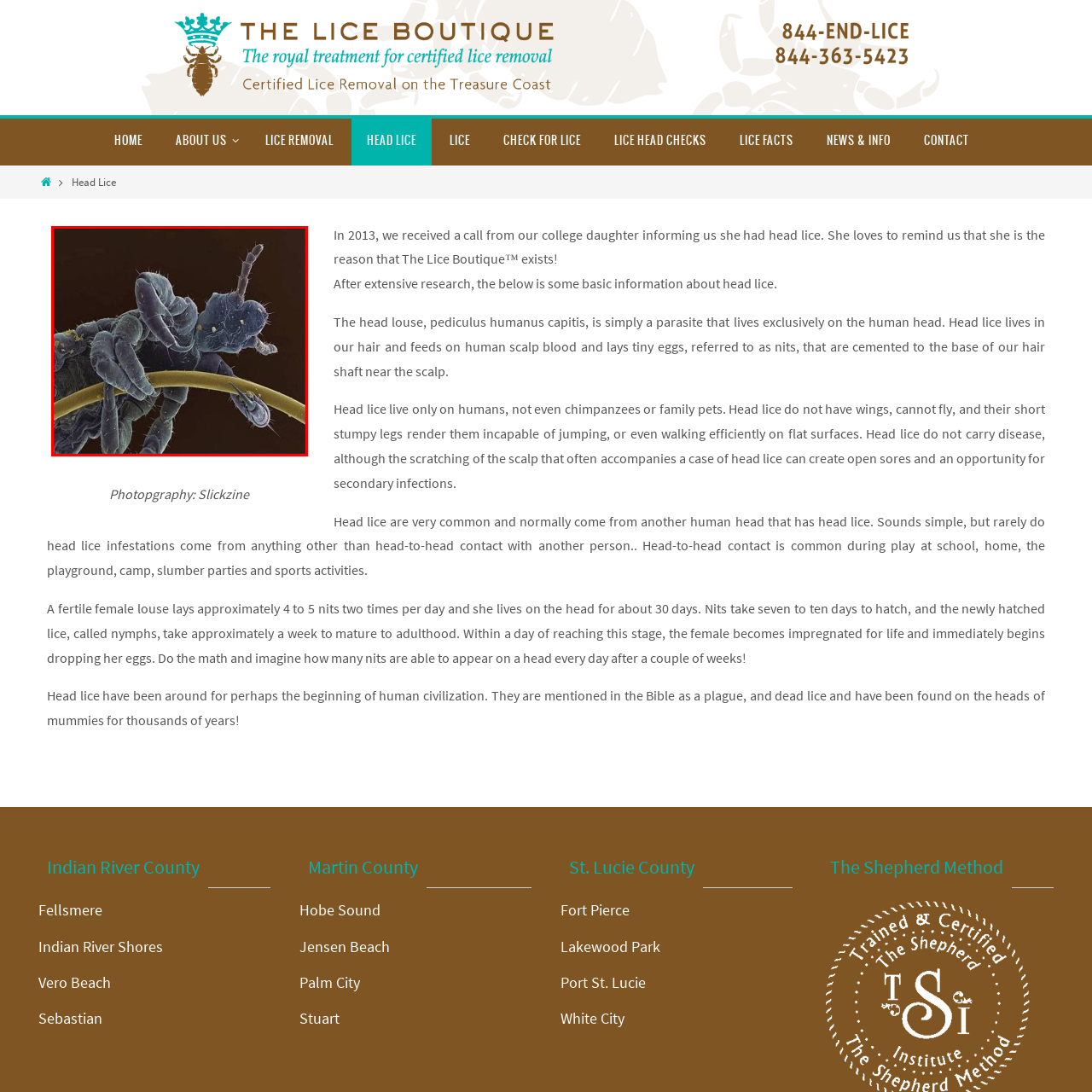Articulate a detailed description of the image enclosed by the red outline.

This highly magnified image showcases a close-up view of a head louse, a tiny parasitic insect known scientifically as *Pediculus humanus capitis*. These creatures are notorious for infesting human scalps and are often a concern, particularly among school-aged children. The detailed structure of the louse, featuring its distinctive claw-like legs and elongated body, illustrates its adaptations for clinging to hair strands. The image emphasizes the biological intricacies of head lice, including their feeding habits, as they are known to consume blood from the scalp. Understanding the anatomy of these insects is crucial for effective treatment and prevention strategies against head lice infestations, highlighting the importance of awareness and education on this common issue.